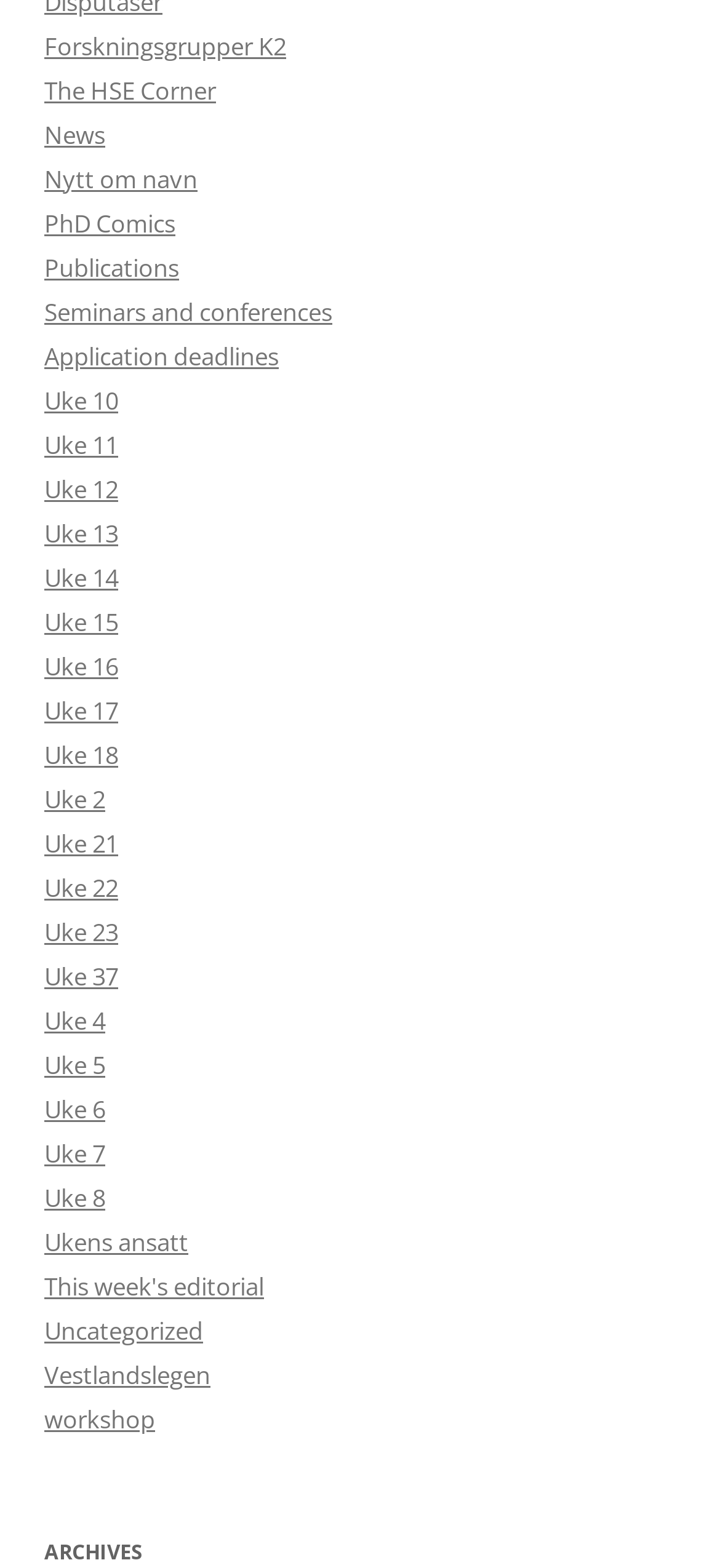How many links are related to weeks on the webpage?
Using the screenshot, give a one-word or short phrase answer.

18